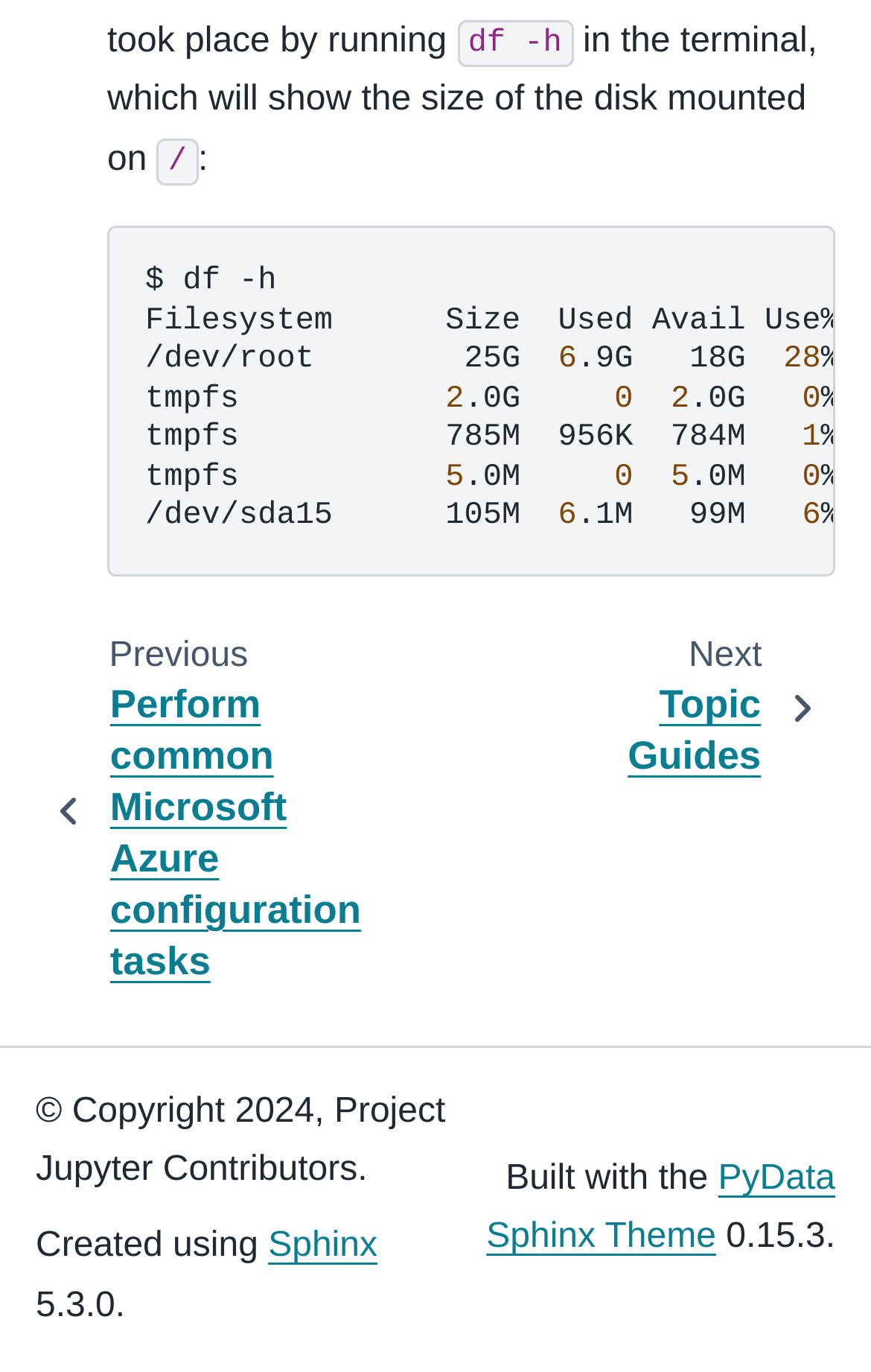What is the percentage of used space on the /dev/sda15 filesystem?
Answer the question using a single word or phrase, according to the image.

6%